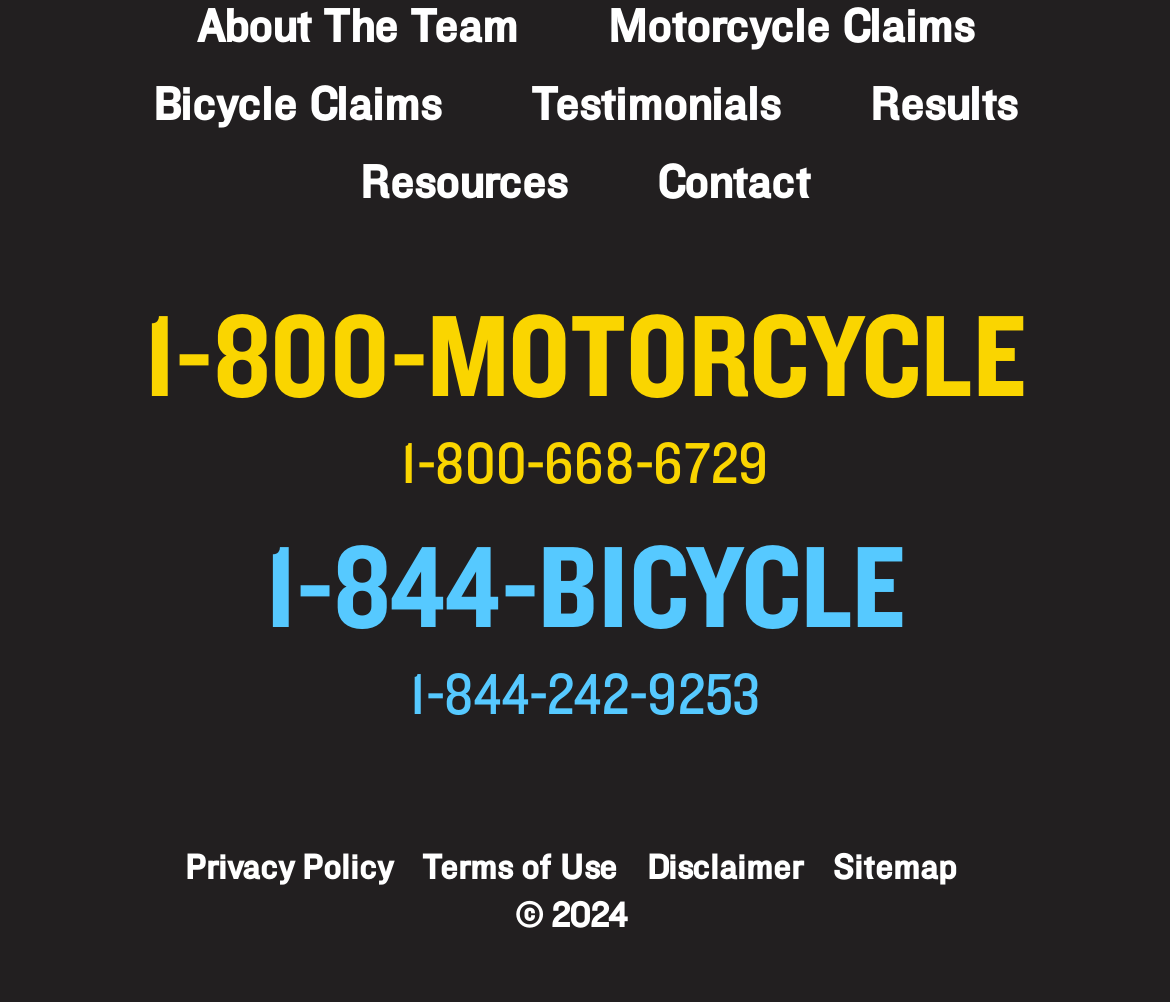Utilize the details in the image to thoroughly answer the following question: What type of claims can be made?

Based on the links provided in the webpage, it is clear that the website is related to making claims. The links 'Motorcycle Claims' and 'Bicycle Claims' suggest that the website can be used to make claims related to motorcycles and bicycles.